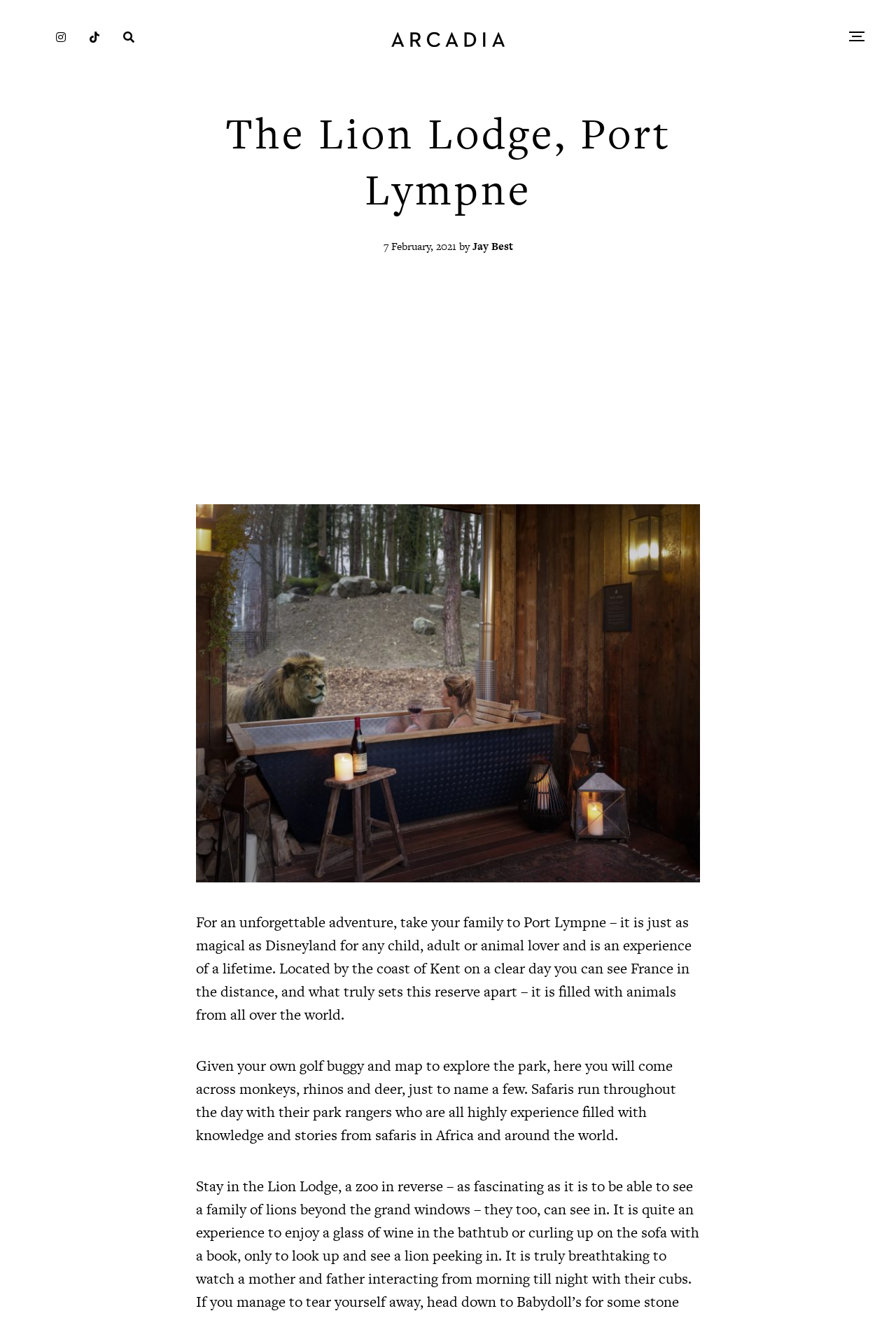What can you see on a clear day from the coast of Kent?
Respond with a short answer, either a single word or a phrase, based on the image.

France